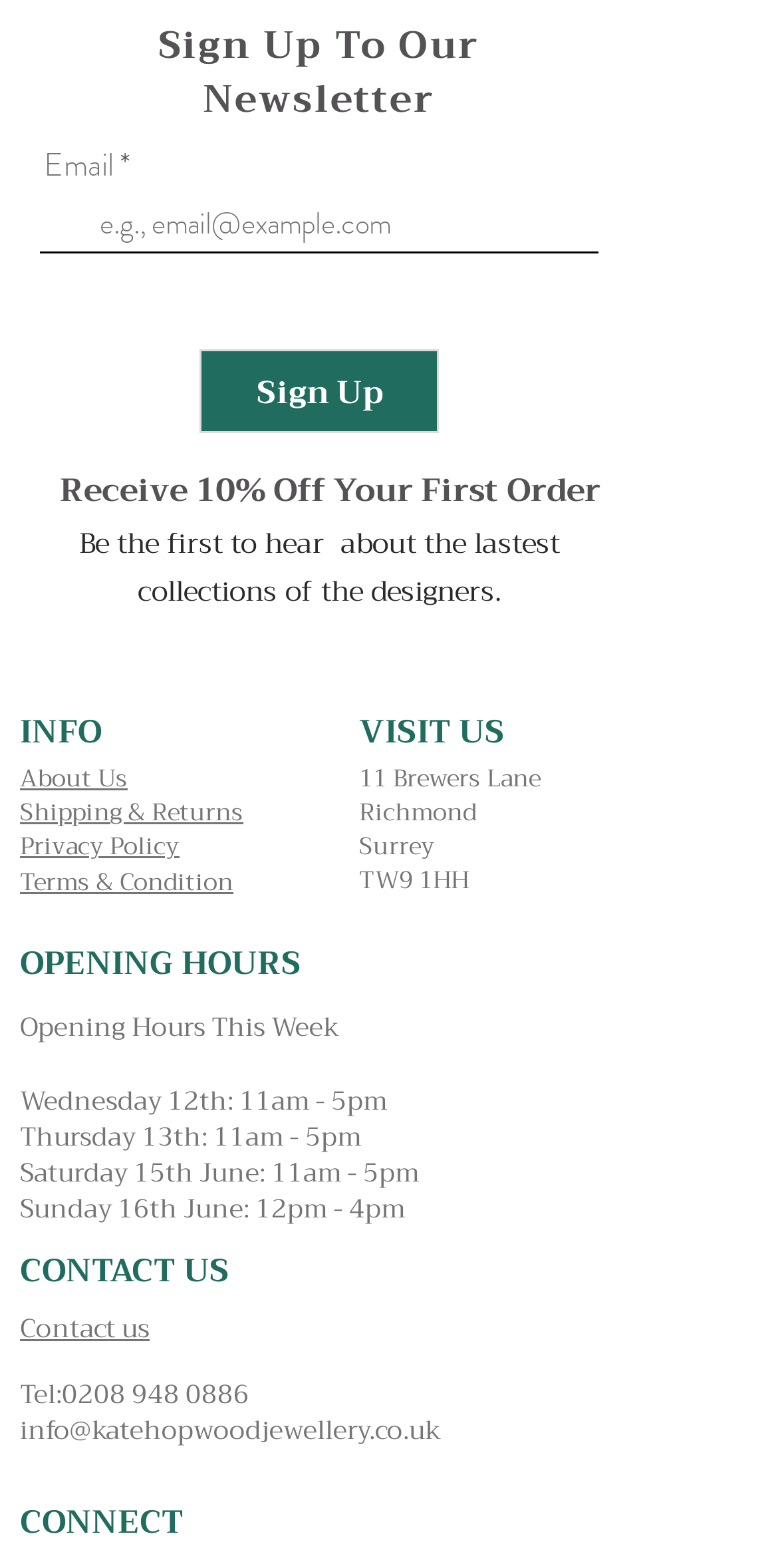Respond with a single word or phrase to the following question:
What is the text of the first heading?

Sign Up To Our Newsletter